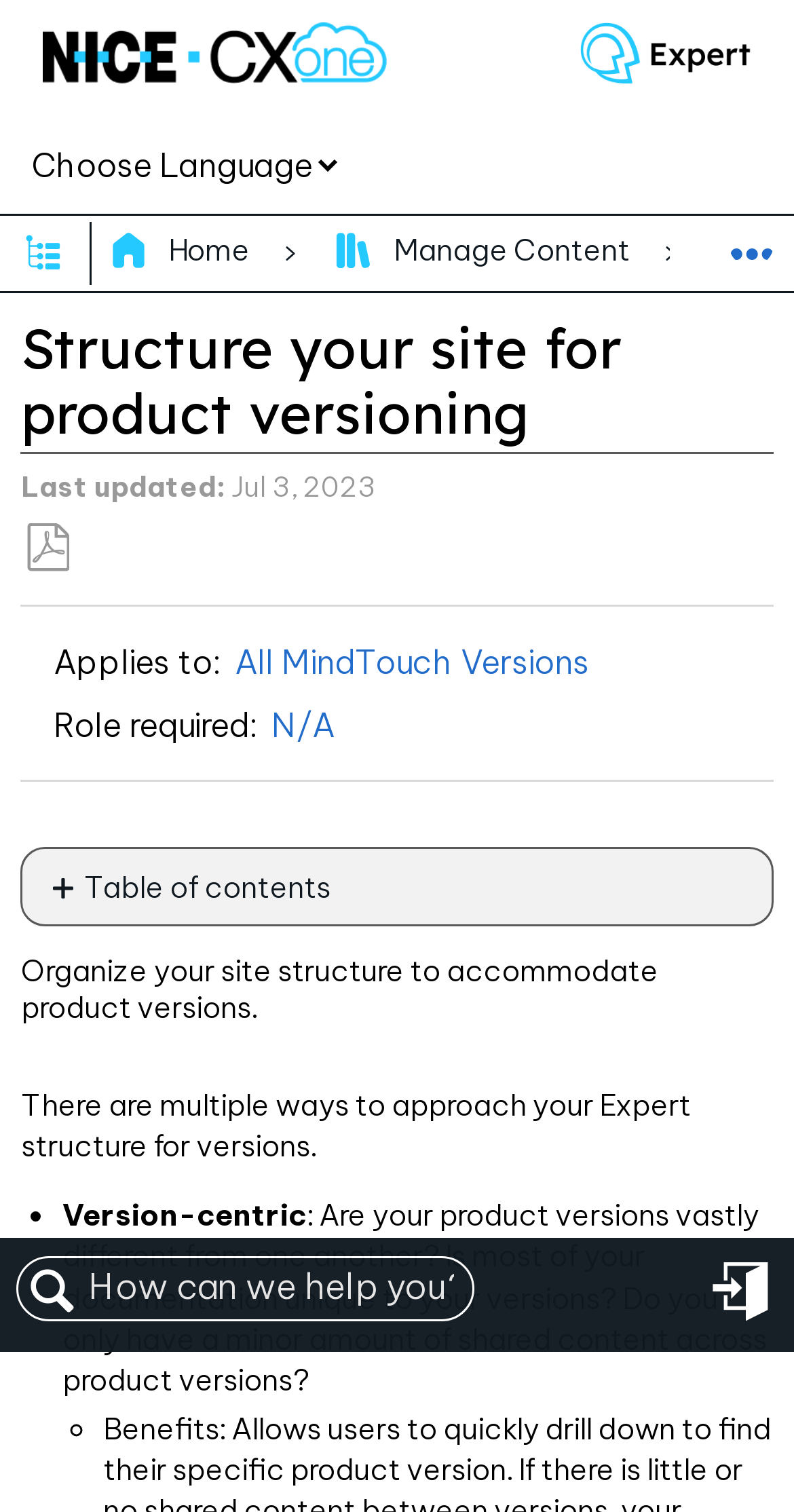Identify the bounding box of the UI element described as follows: "alt="NICE CXone Expert Success Center"". Provide the coordinates as four float numbers in the range of 0 to 1 [left, top, right, bottom].

[0.053, 0.037, 0.487, 0.061]